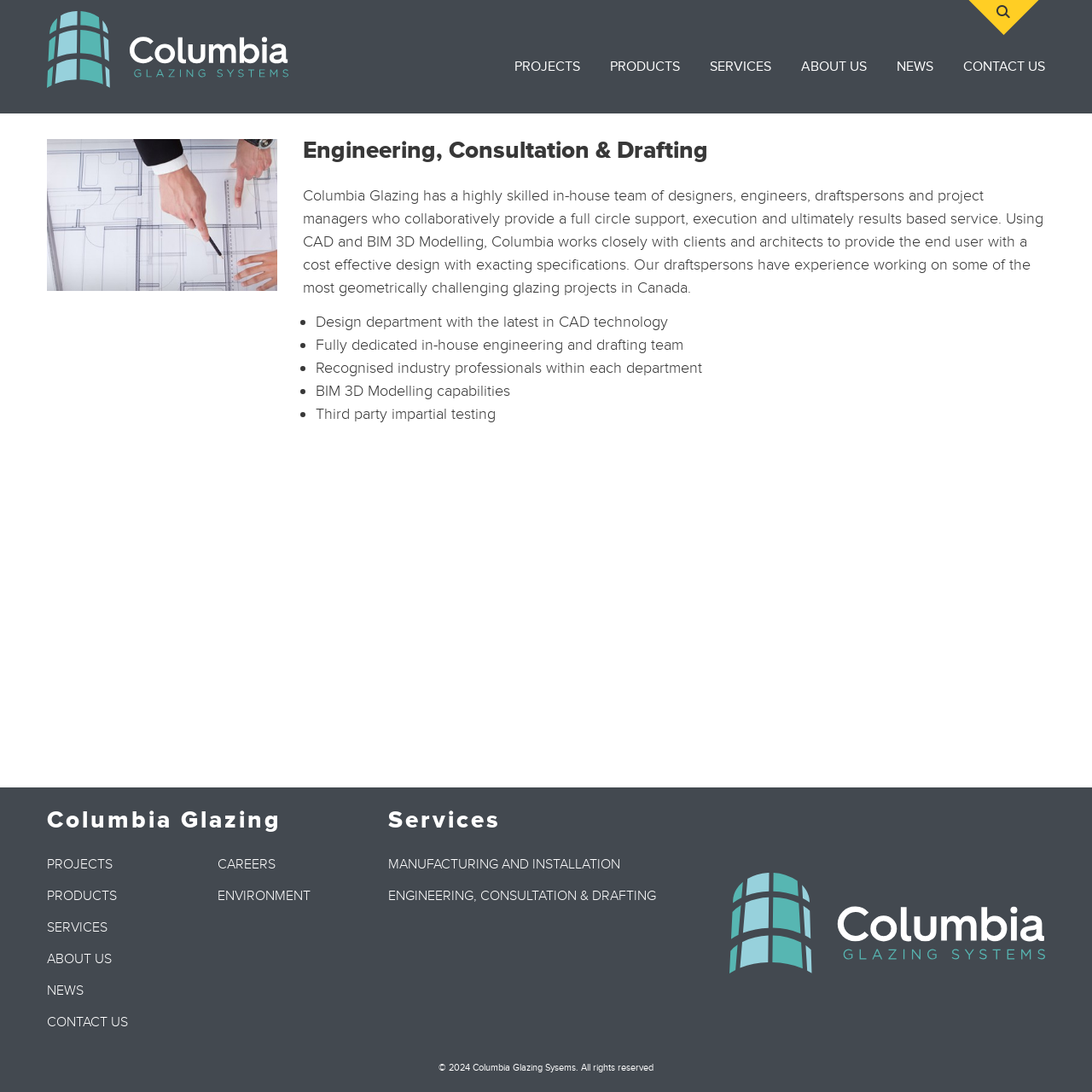Given the element description News, identify the bounding box coordinates for the UI element on the webpage screenshot. The format should be (top-left x, top-left y, bottom-right x, bottom-right y), with values between 0 and 1.

[0.794, 0.045, 0.855, 0.077]